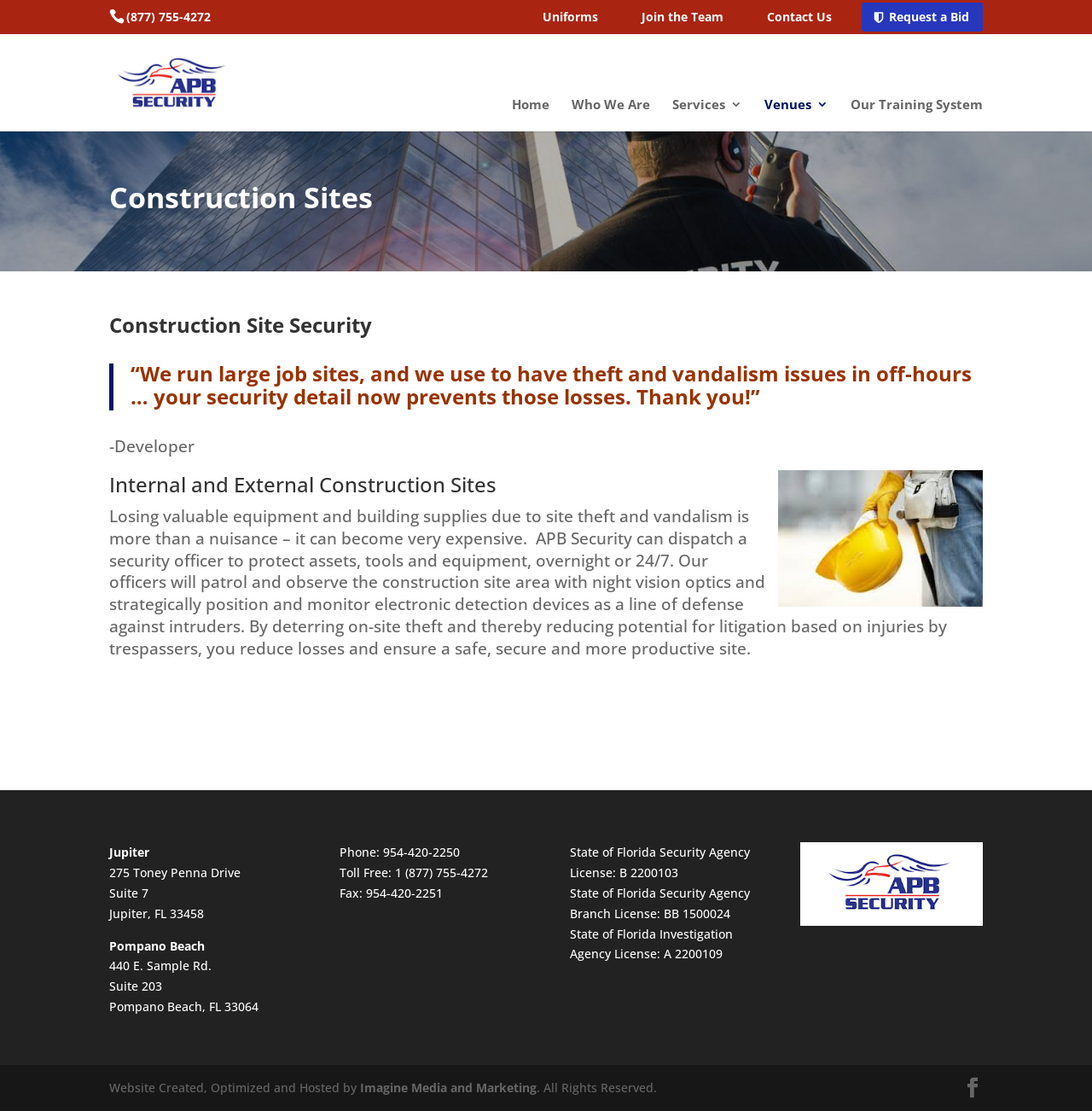Provide a brief response to the question using a single word or phrase: 
What is the name of the company that created the website?

Imagine Media and Marketing